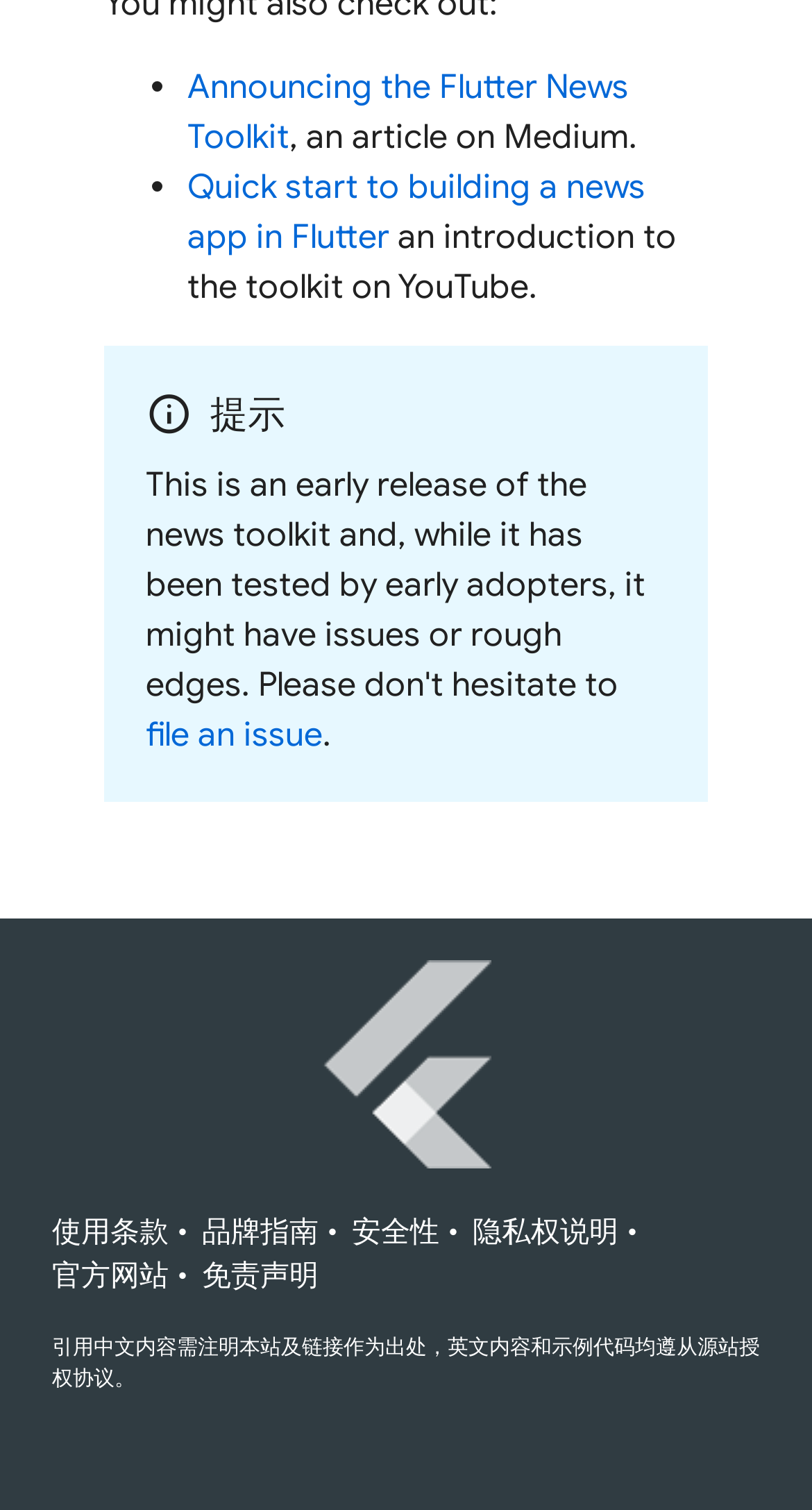Could you highlight the region that needs to be clicked to execute the instruction: "Visit the official website"?

[0.064, 0.832, 0.208, 0.857]